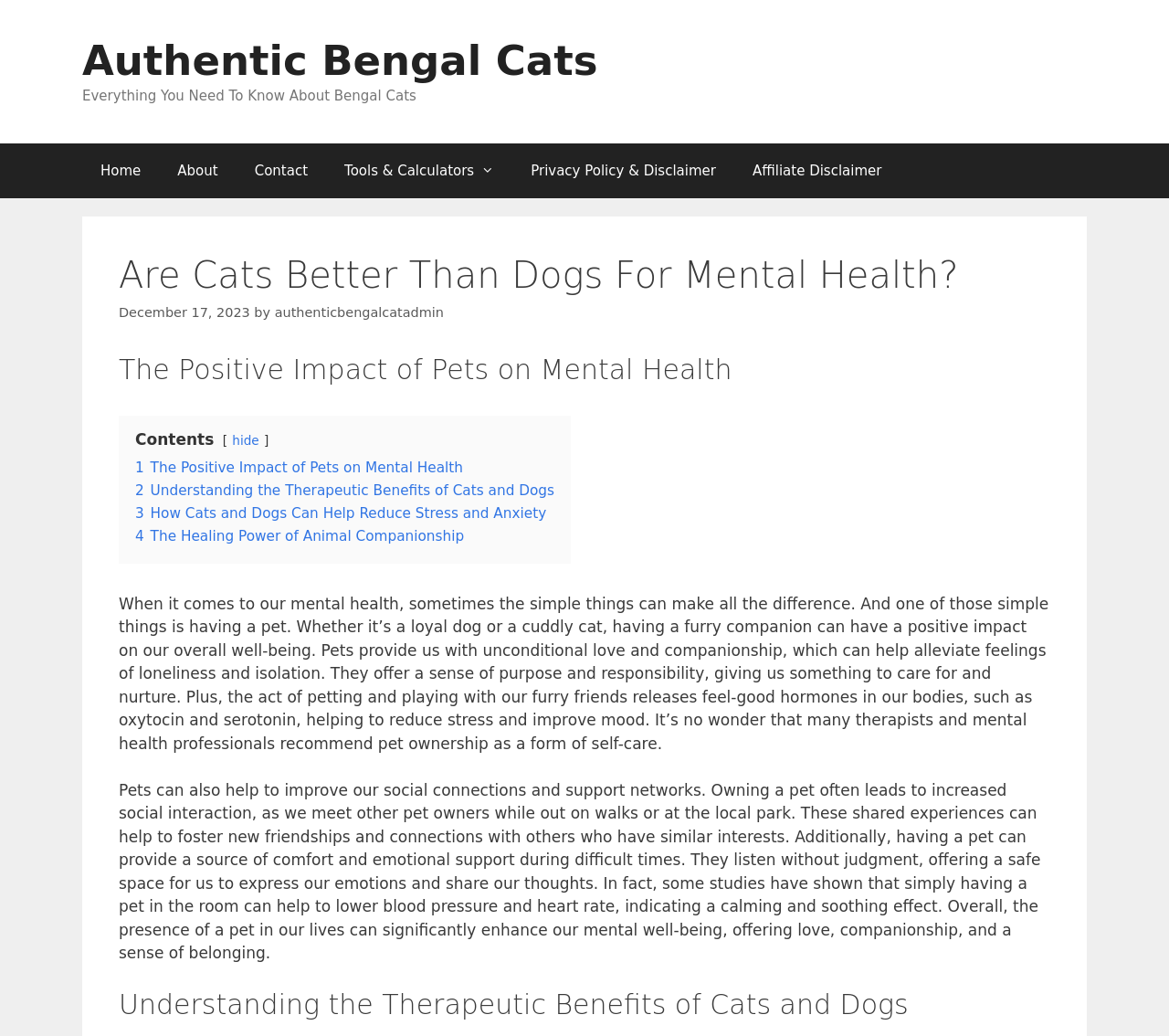Find the bounding box coordinates for the element that must be clicked to complete the instruction: "View the 'Contents' section". The coordinates should be four float numbers between 0 and 1, indicated as [left, top, right, bottom].

[0.116, 0.416, 0.183, 0.433]